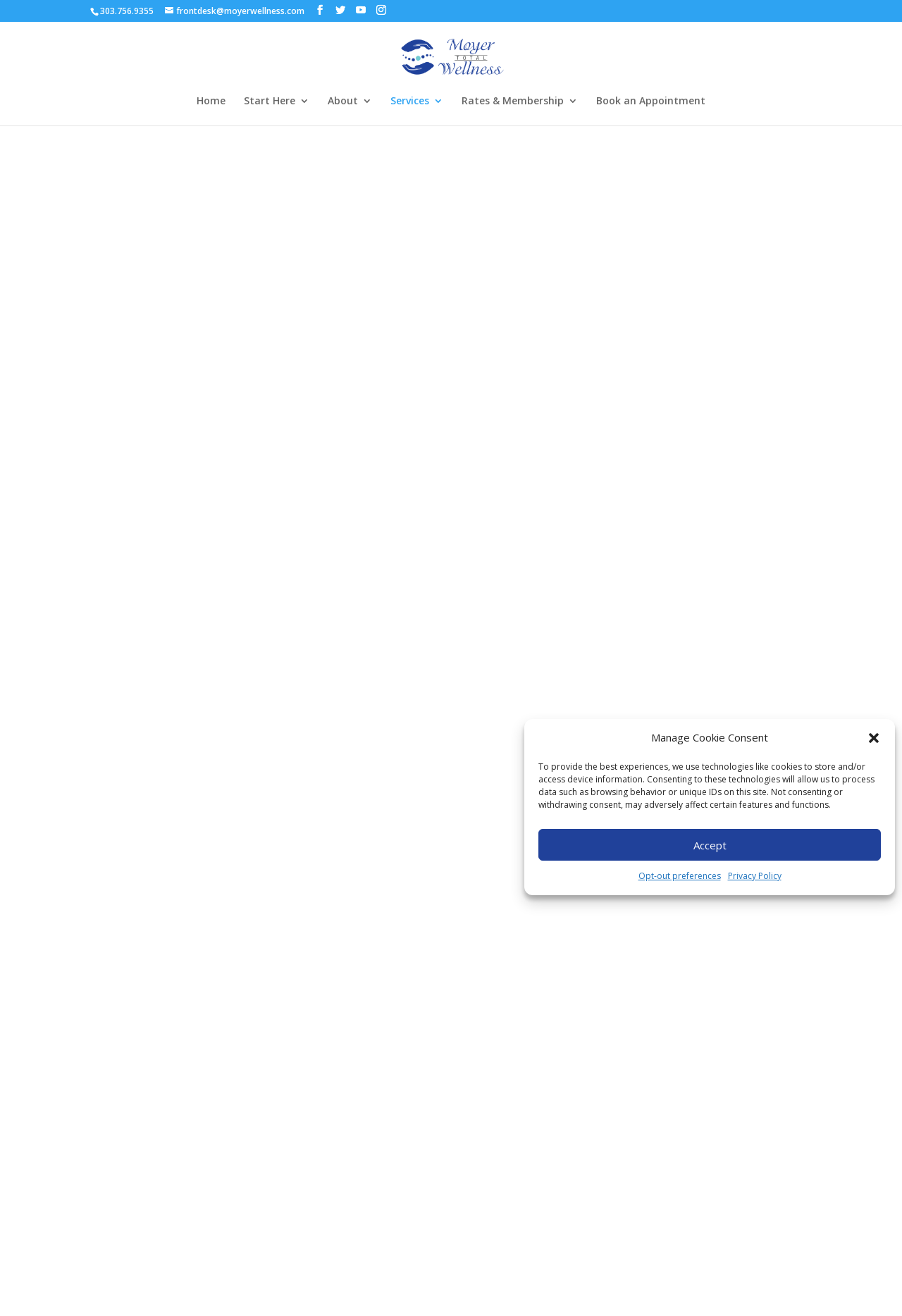How long is a Rolfing session?
Look at the image and answer with only one word or phrase.

75 minutes